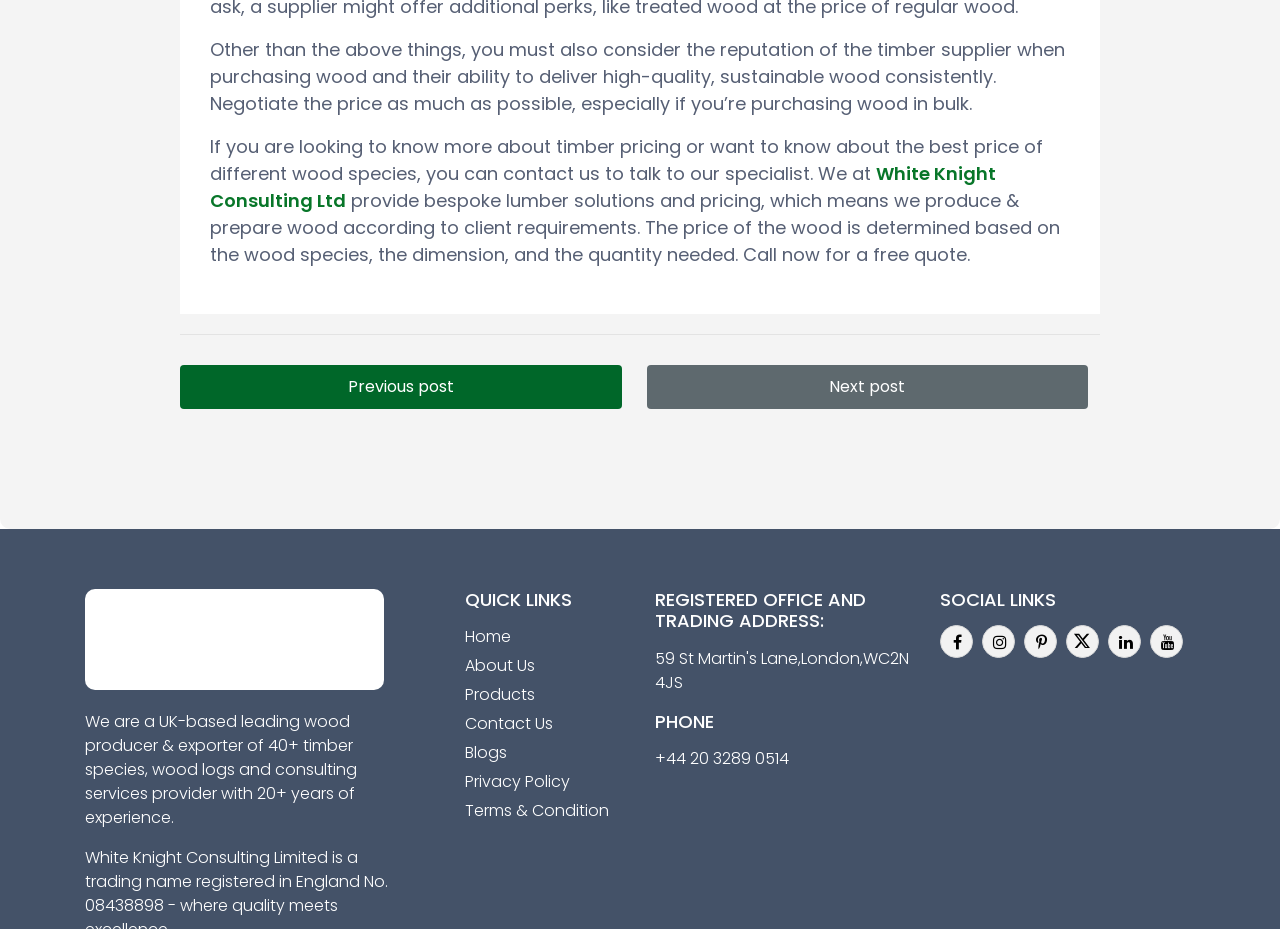Identify the bounding box coordinates of the part that should be clicked to carry out this instruction: "Click on 'Previous post'".

[0.156, 0.403, 0.47, 0.429]